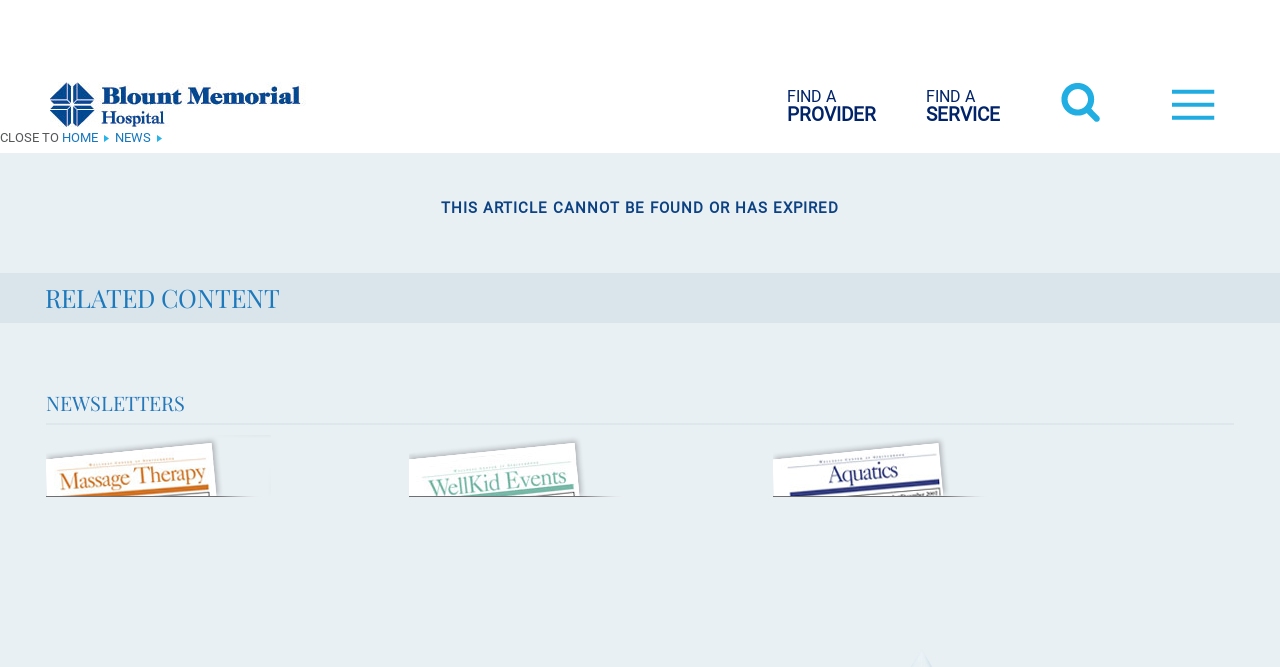How many newsletter links are there? Analyze the screenshot and reply with just one word or a short phrase.

Three